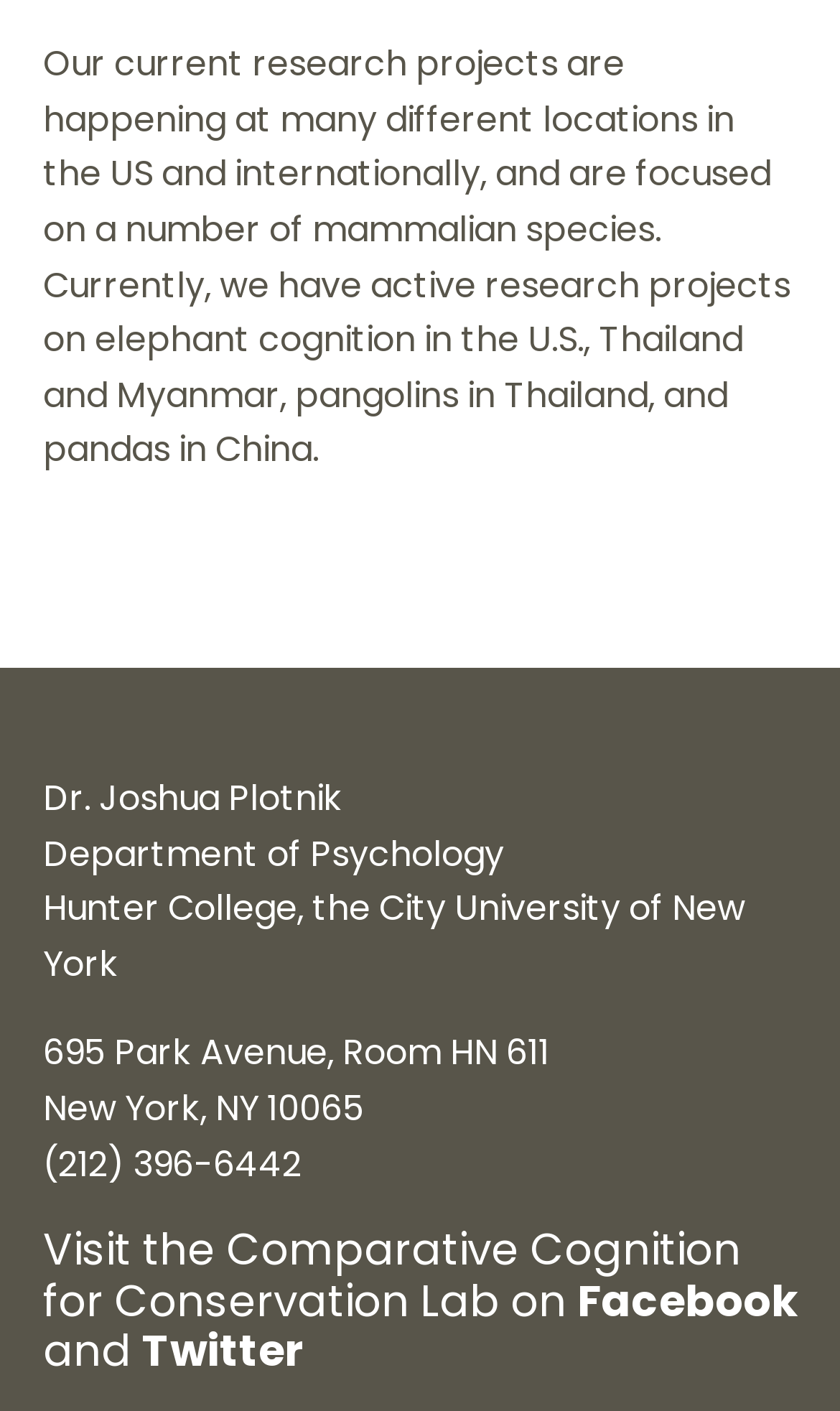Given the element description, predict the bounding box coordinates in the format (top-left x, top-left y, bottom-right x, bottom-right y). Make sure all values are between 0 and 1. Here is the element description: Facebook

[0.687, 0.9, 0.949, 0.943]